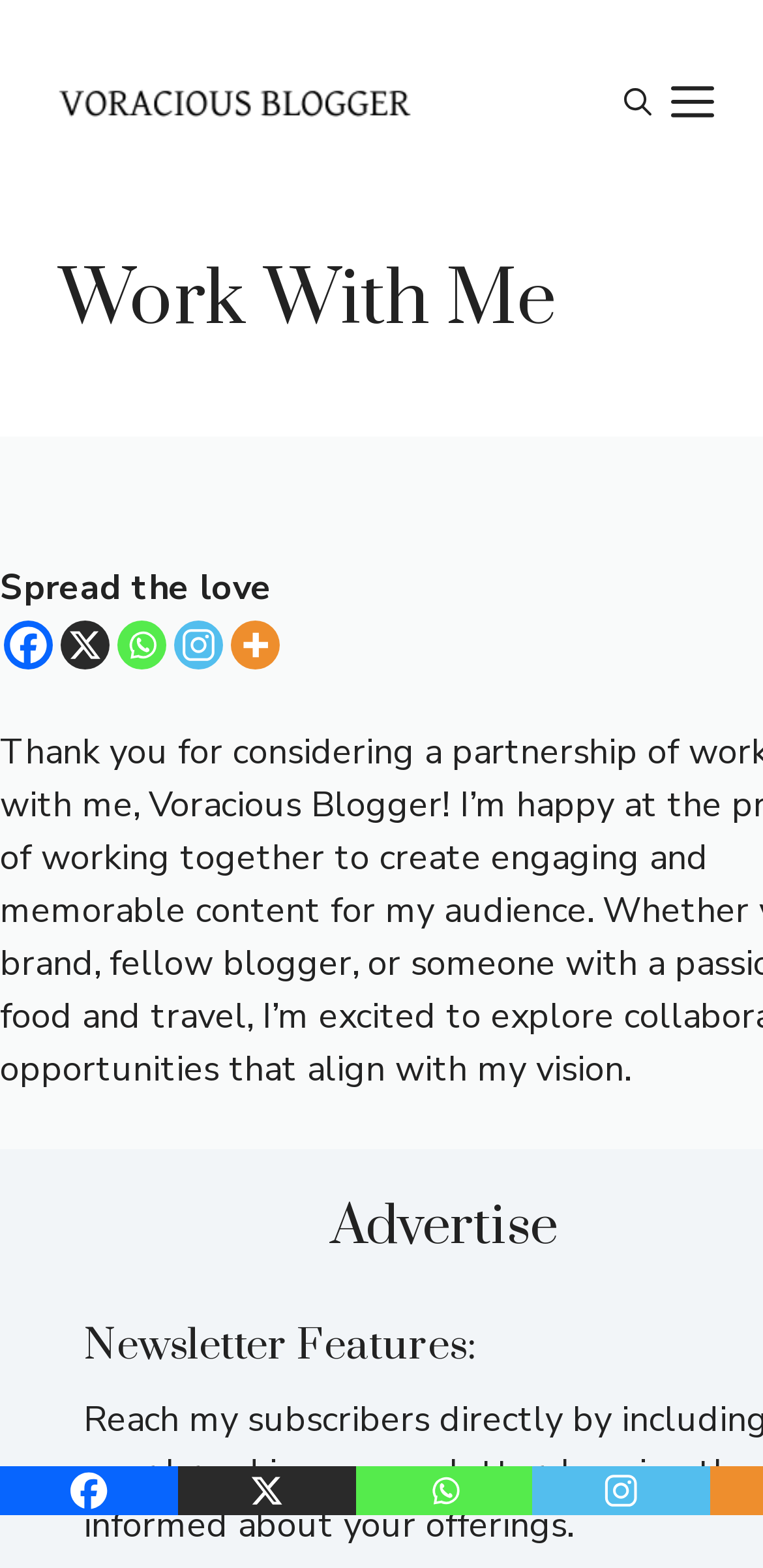Please predict the bounding box coordinates of the element's region where a click is necessary to complete the following instruction: "Visit Facebook". The coordinates should be represented by four float numbers between 0 and 1, i.e., [left, top, right, bottom].

[0.005, 0.396, 0.069, 0.427]